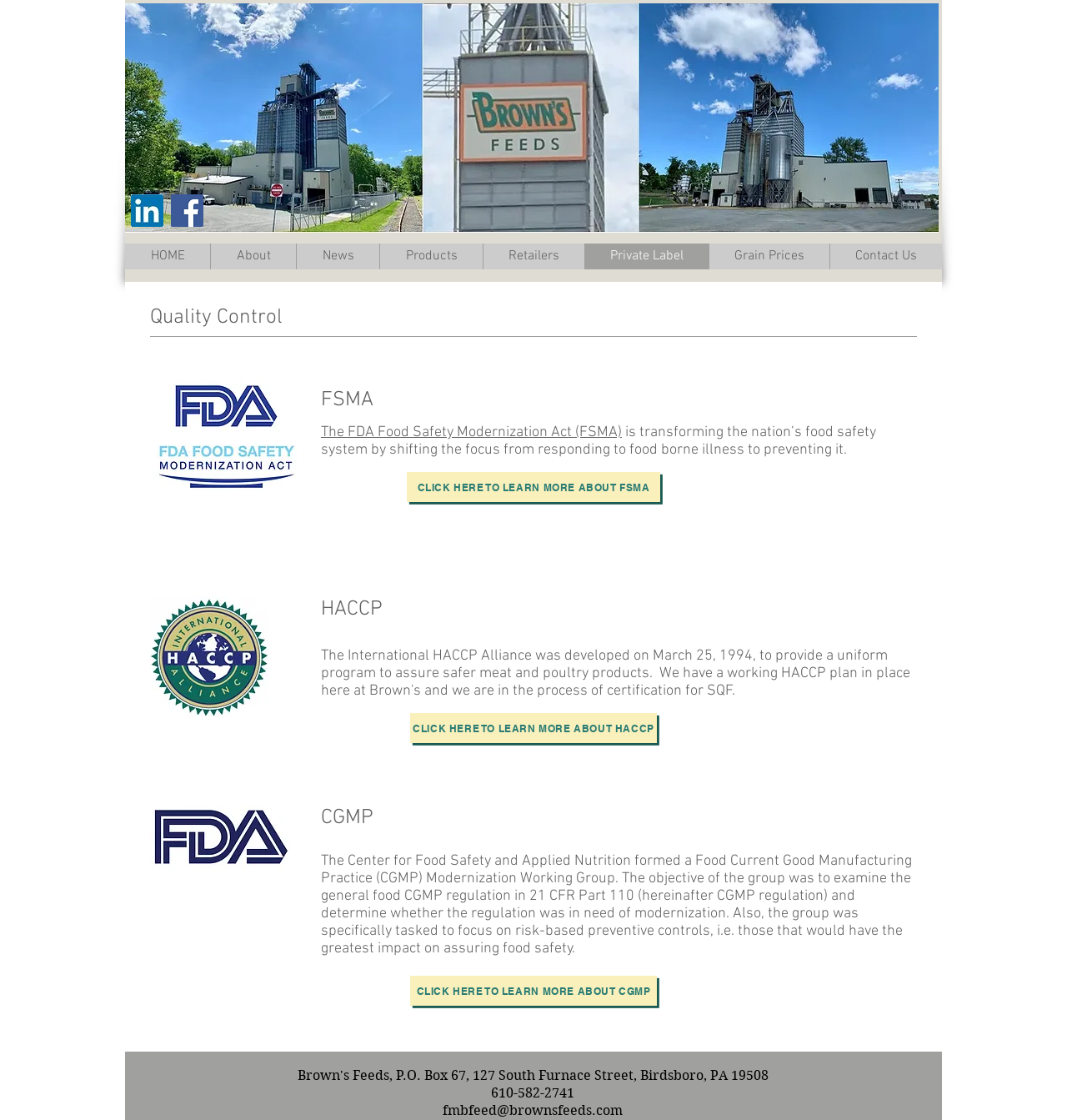Present a detailed account of what is displayed on the webpage.

The webpage is about Quality Control at Browns Feeds. At the top, there is a website banner image, followed by a link to a document named "Doc1.jpg" and a social bar with a Facebook link. Below these elements, there is a navigation menu with links to various sections of the website, including Home, About, News, Products, Retailers, Private Label, Grain Prices, and Contact Us.

The main content of the page is divided into three sections, each with a heading and related images and text. The first section is about FSMA (Food Safety Modernization Act), with an image of the FSMA logo and a brief description of the act. There is also a link to learn more about FSMA.

The second section is about HACCP (Hazard Analysis and Critical Control Points), with an image of the HACCP logo and a link to learn more about HACCP. The third section is about CGMP (Current Good Manufacturing Practice), with an image of the FDA logo and a lengthy description of the CGMP regulation. There is also a link to learn more about CGMP.

At the bottom of the page, there is a footer section with contact information, including a phone number and an email address.